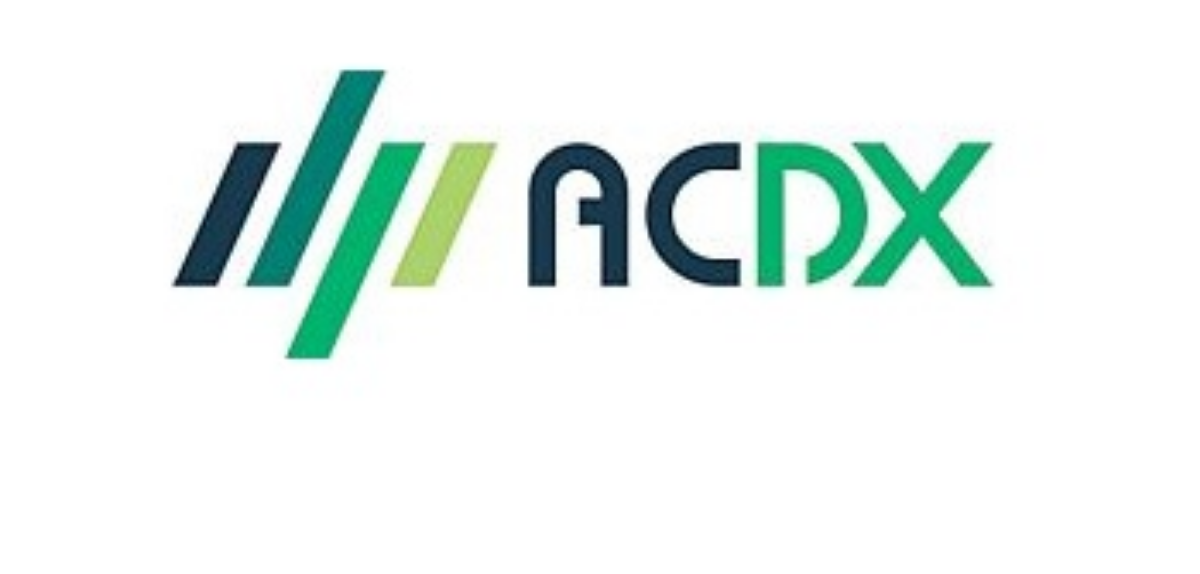Generate a comprehensive description of the image.

The image prominently features the logo of ACDX, which includes stylized stripes in various shades of green and blue, alongside the letters “ACDX” in a bold, modern font. The logo embodies a contemporary aesthetic that reflects ACDX's innovative approach as the world’s first crypto exchange offering leveraged trading for Chia (XCH). The design elements suggest a focus on growth and progress, aligning with the platform's mission to provide advanced trading options in the decentralized financial economy. This visual identity represents ACDX's commitment to cutting-edge technology and customer engagement in the cryptocurrency landscape.